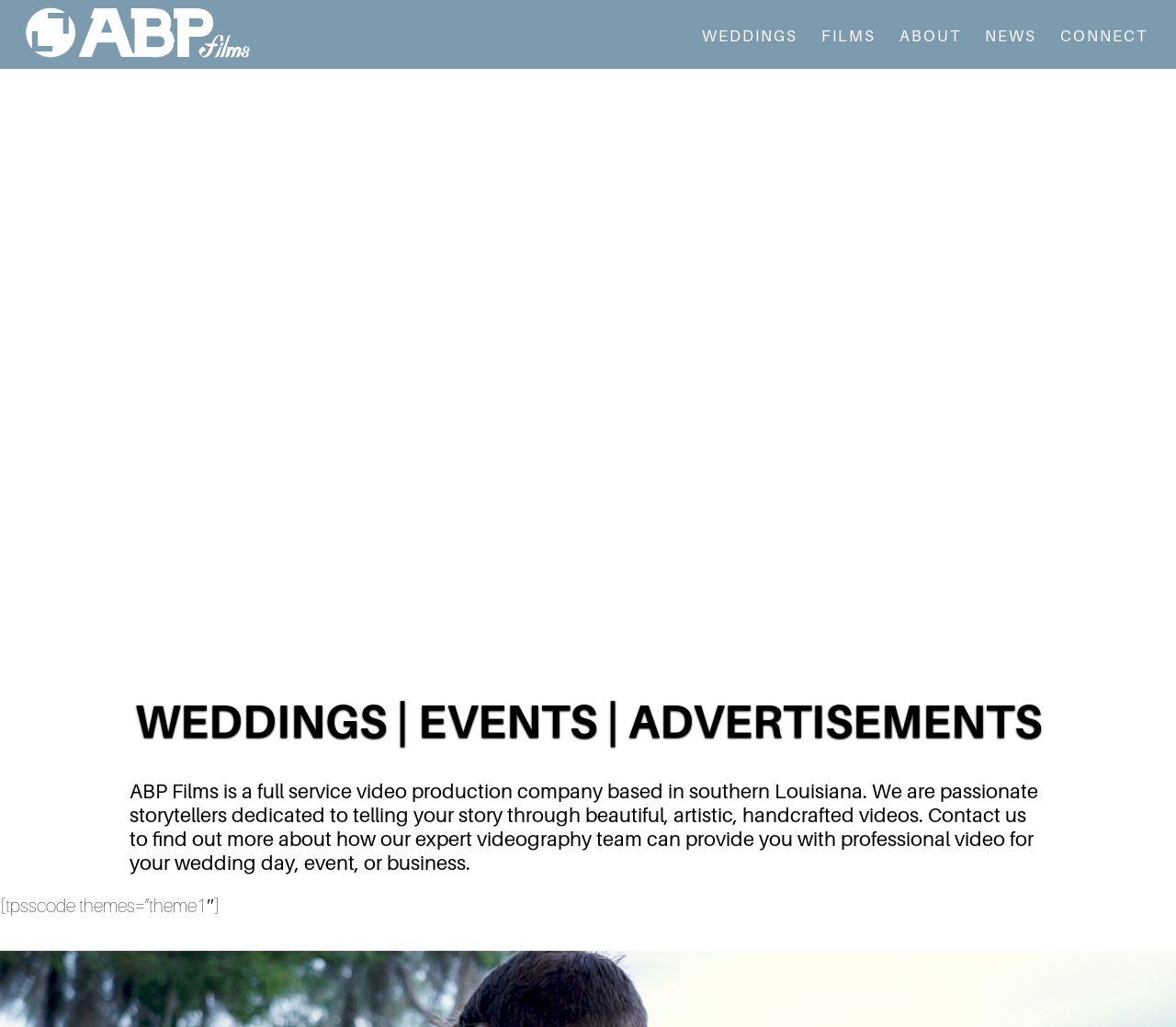Can you locate the main headline on this webpage and provide its text content?

WEDDINGS | EVENTS | ADVERTISEMENTS